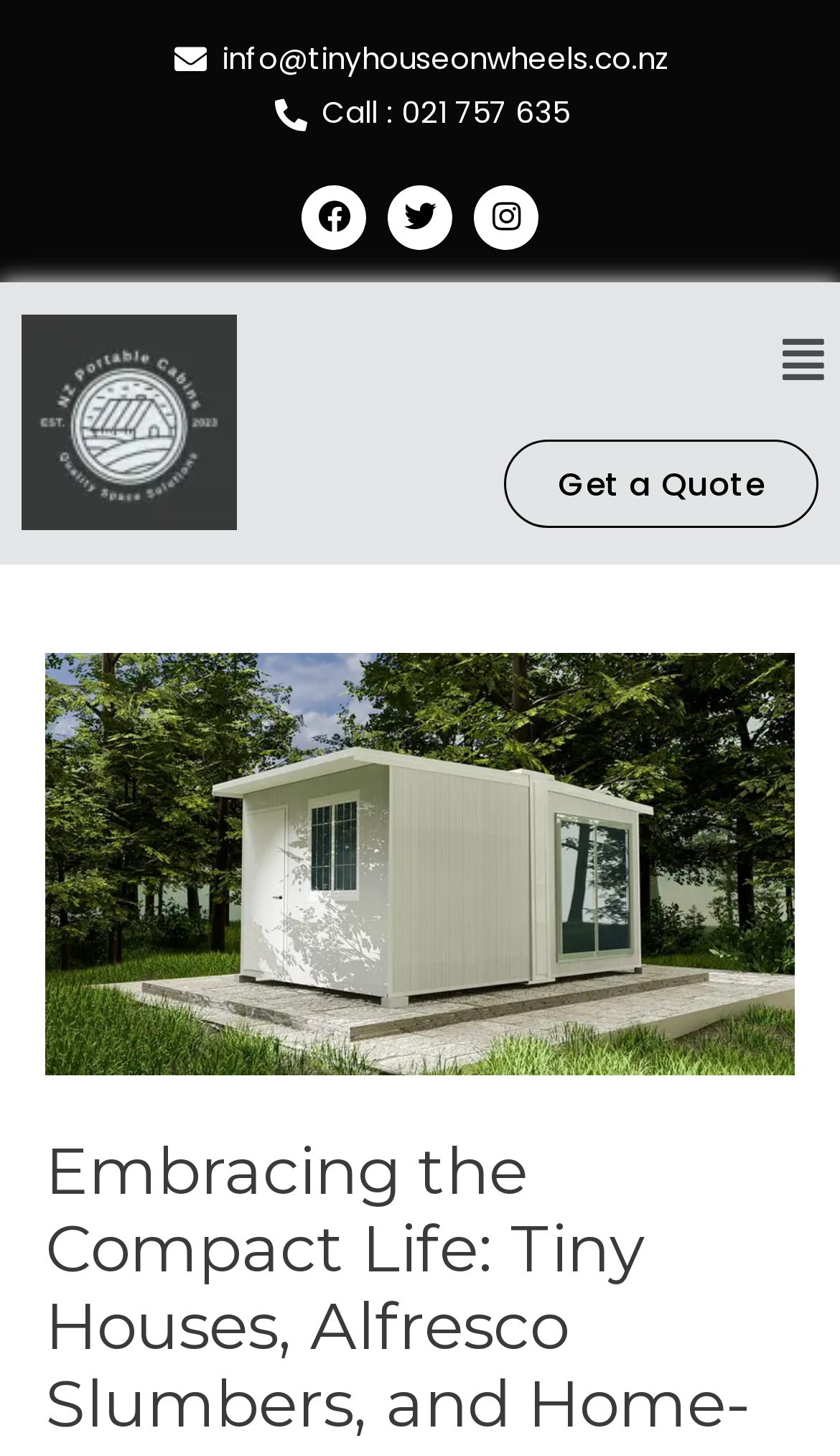Provide the bounding box coordinates in the format (top-left x, top-left y, bottom-right x, bottom-right y). All values are floating point numbers between 0 and 1. Determine the bounding box coordinate of the UI element described as: Get a Quote

[0.6, 0.302, 0.974, 0.363]